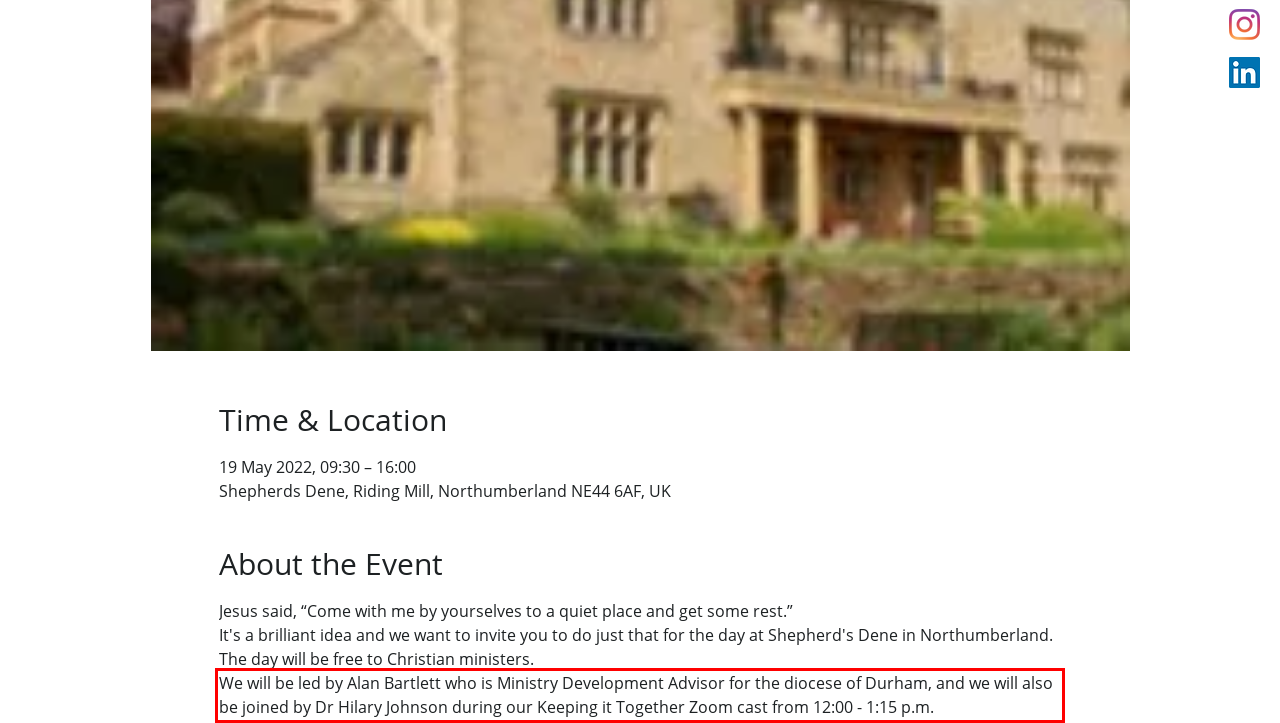Please look at the webpage screenshot and extract the text enclosed by the red bounding box.

We will be led by Alan Bartlett who is Ministry Development Advisor for the diocese of Durham, and we will also be joined by Dr Hilary Johnson during our Keeping it Together Zoom cast from 12:00 - 1:15 p.m.